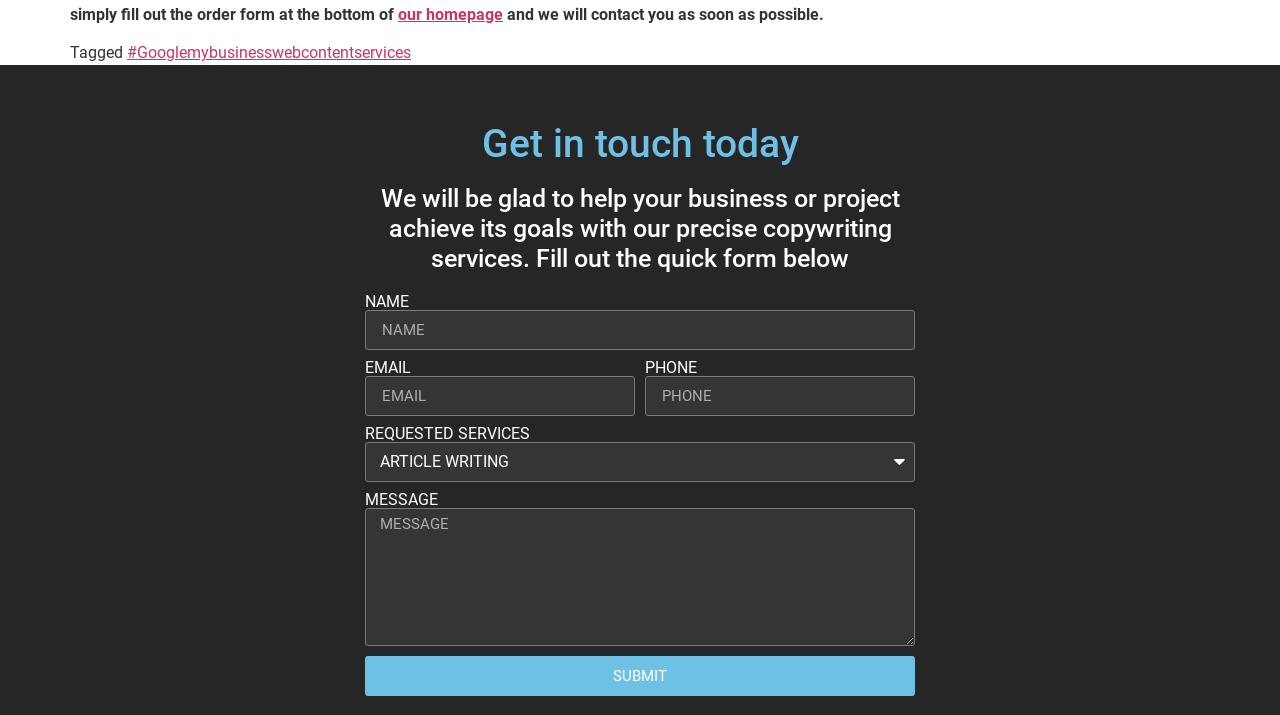What type of services does the business offer?
Look at the image and answer the question using a single word or phrase.

Copywriting services